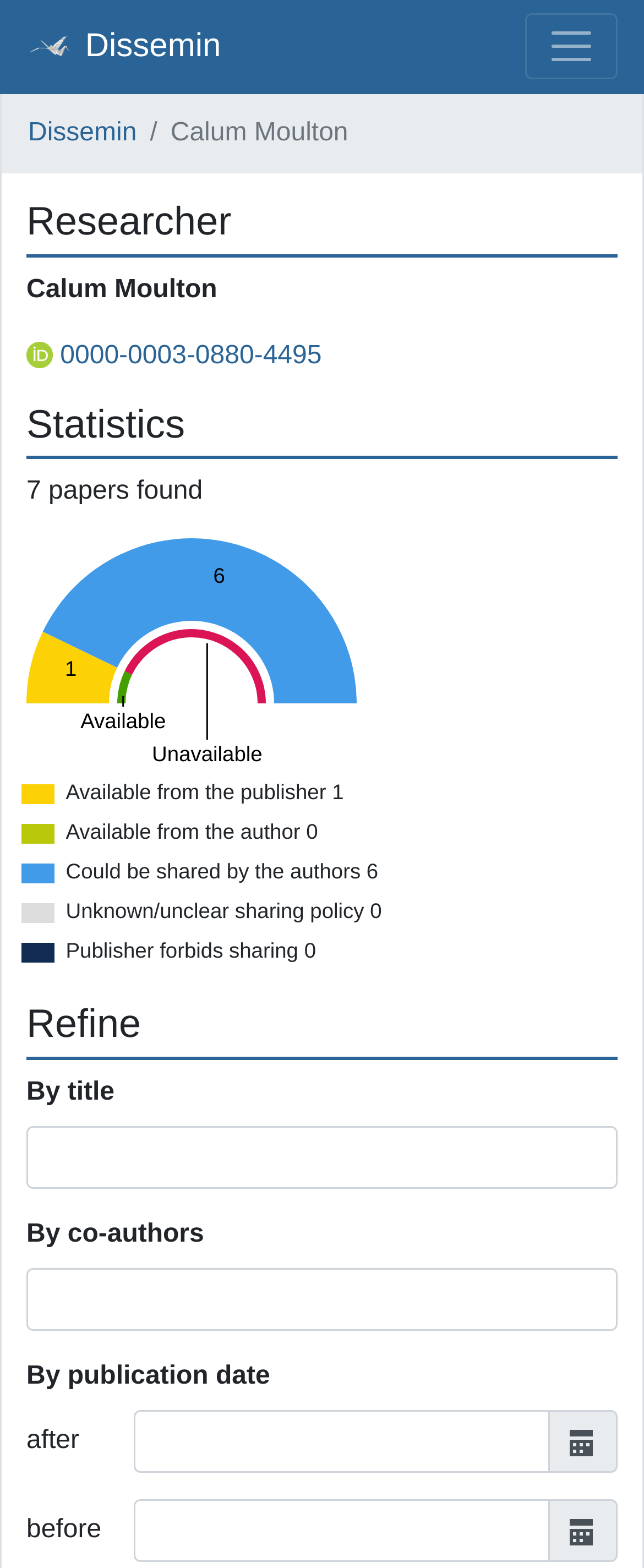Pinpoint the bounding box coordinates of the clickable element needed to complete the instruction: "Toggle navigation". The coordinates should be provided as four float numbers between 0 and 1: [left, top, right, bottom].

[0.815, 0.009, 0.959, 0.051]